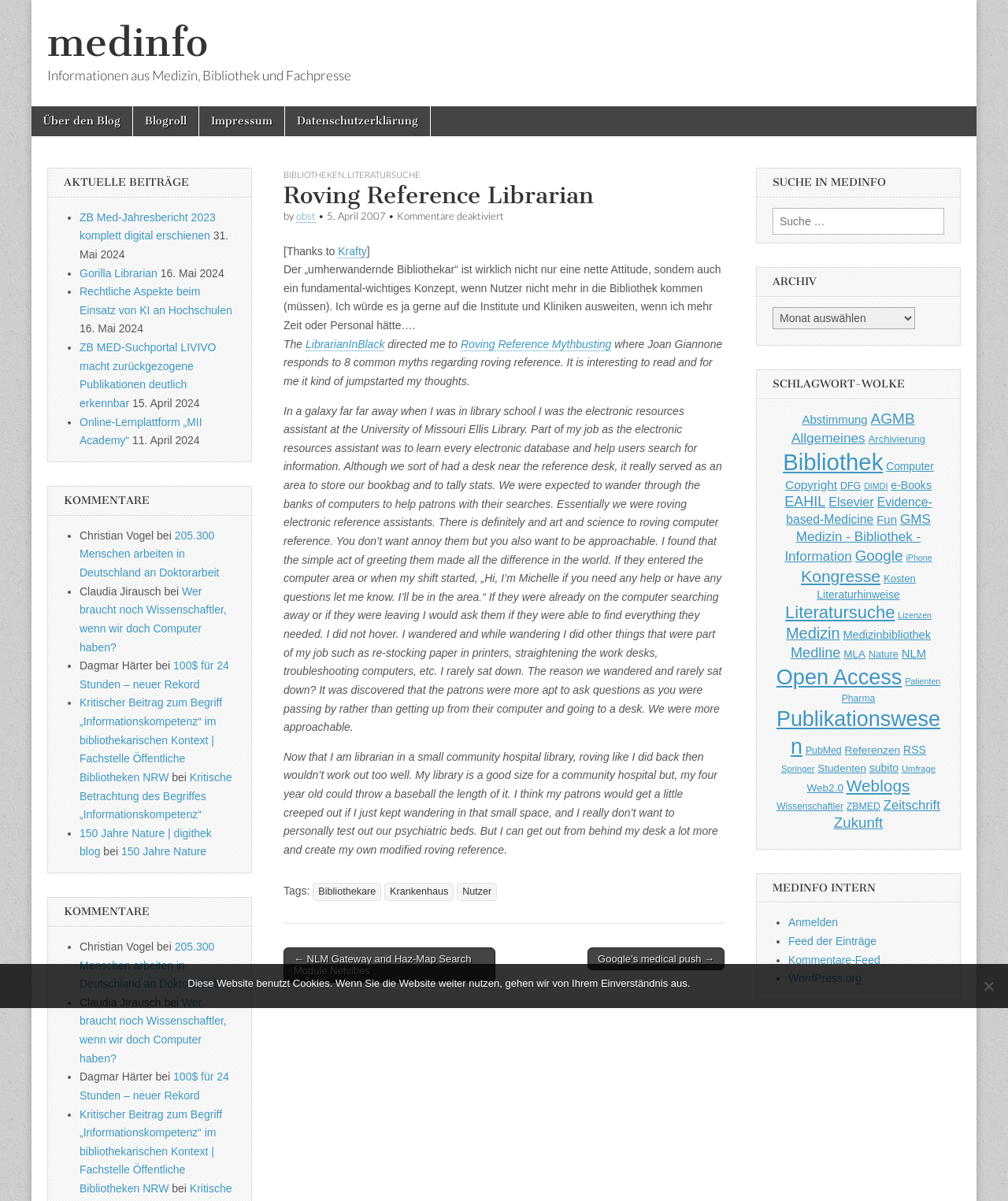Identify the bounding box coordinates of the specific part of the webpage to click to complete this instruction: "Click on the 'Über den Blog' link".

[0.031, 0.088, 0.131, 0.113]